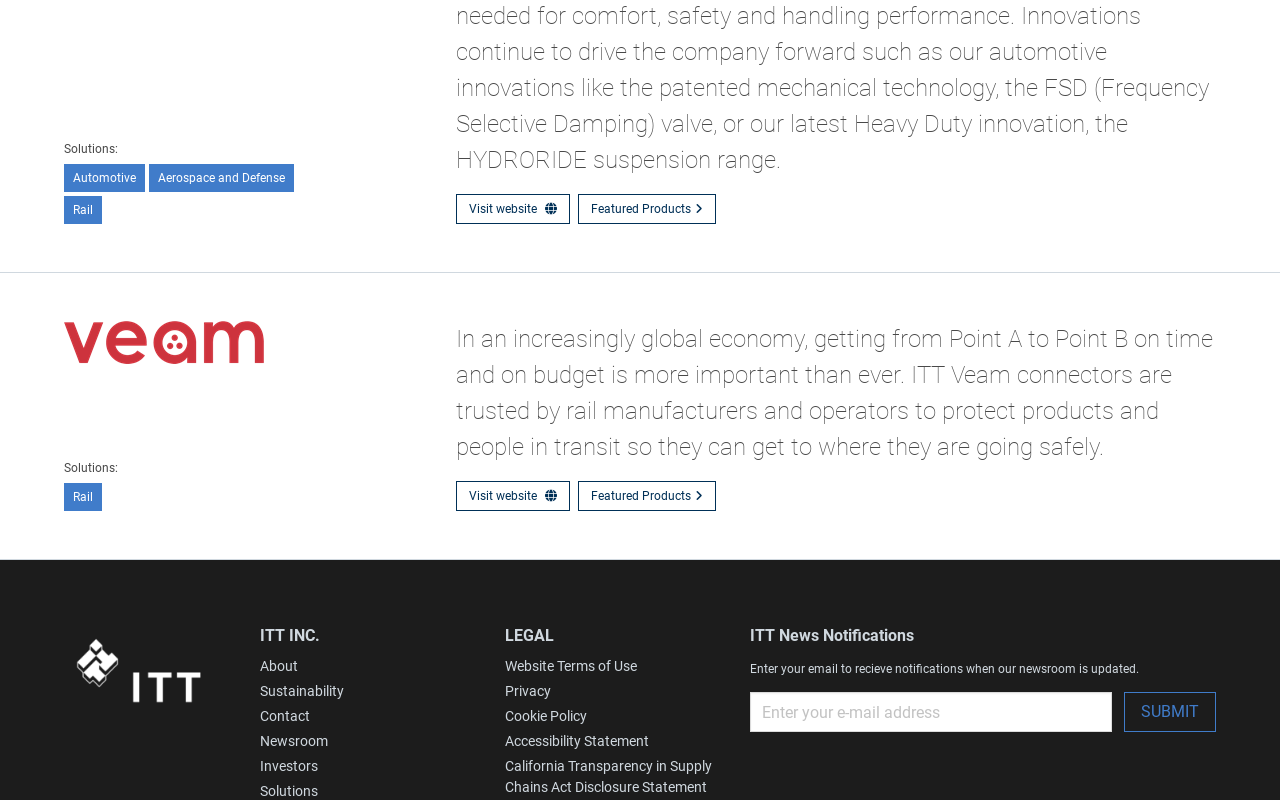Find and specify the bounding box coordinates that correspond to the clickable region for the instruction: "Enter your email to receive notifications".

[0.586, 0.865, 0.869, 0.915]